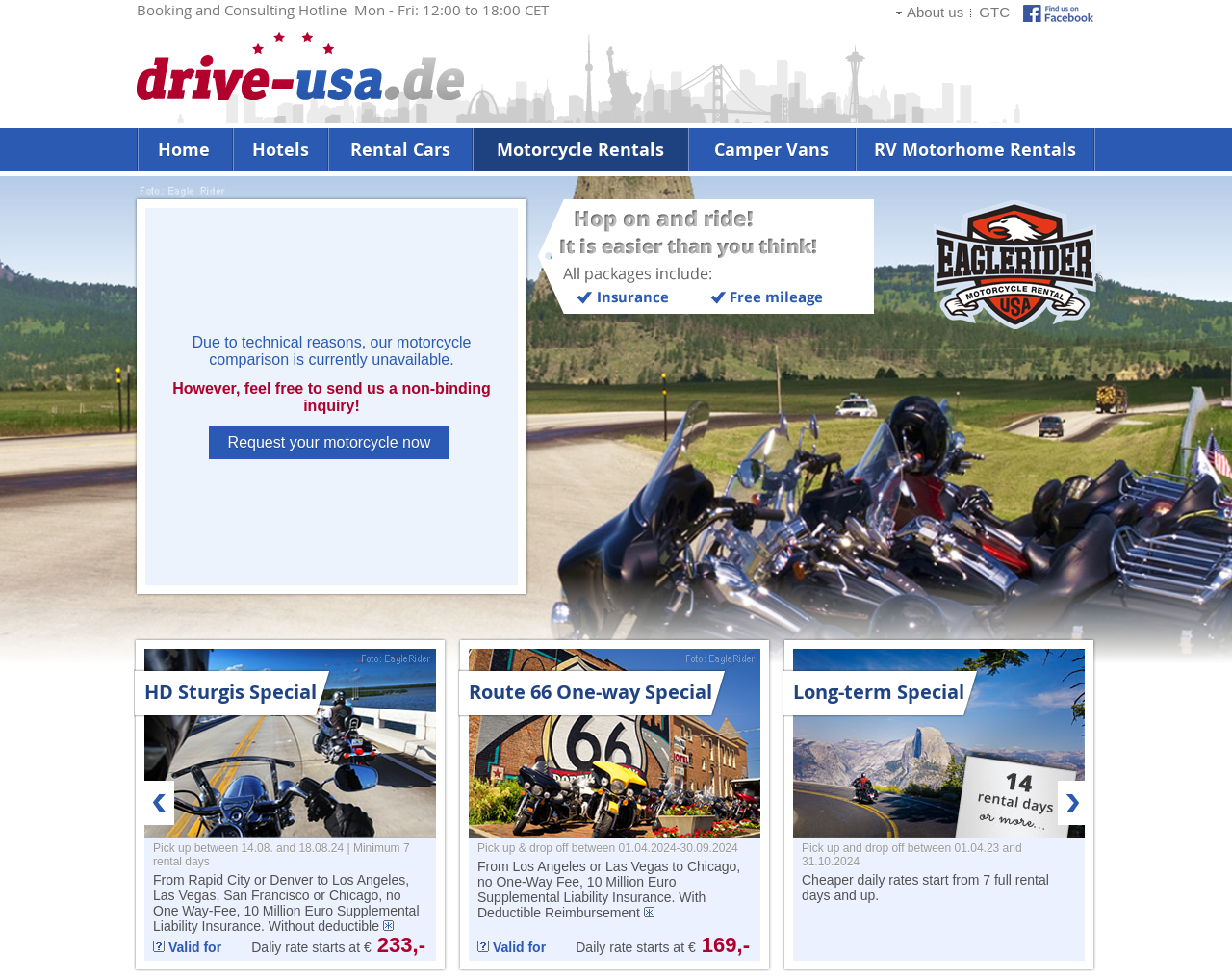Detail the webpage's structure and highlights in your description.

This webpage is about motorcycle rentals in the US, specifically featuring Harley Davidson motorcycles. At the top, there is a hotline and business hours information, followed by a navigation menu with links to "About us", "GTC", and social media profiles. Below that, there is a main menu with links to "Home", "Hotels", "Rental Cars", "Motorcycle Rentals", "Camper Vans", and "RV Motorhome Rentals".

The main content of the page is a motorcycle rental search form, where users can input their pickup location, date, and time, as well as their dropoff location, date, and time. There is a warning message stating that picking up on the day of arrival is not permitted. Below the search form, there is a button to "Find Offers".

On the right side of the page, there is an image of a motorcycle from EagleRider, and below that, a message apologizing for the unavailability of the motorcycle comparison feature, with an invitation to send a non-binding inquiry.

Further down the page, there are several special offers for motorcycle rentals, including the "HD Sturgis Special", "Route 66 One-way Special", and "Long-term Special". Each offer has a brief description, including the pickup and dropoff locations, dates, and rental duration, as well as the daily rate. There are also "show details" buttons and "More Information" links for each offer.

At the bottom of the page, there are navigation buttons to move to the previous or next page.